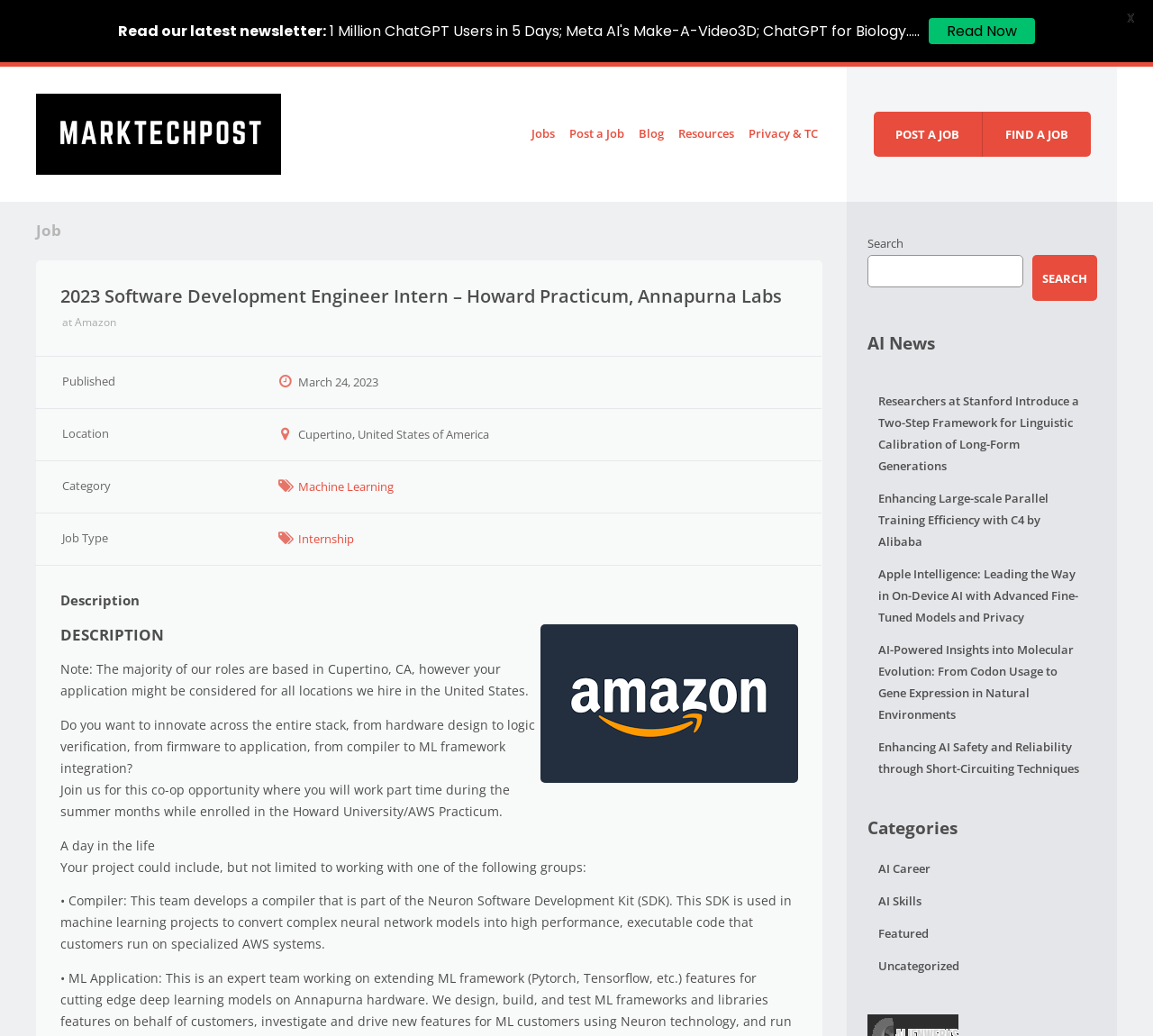Using the details in the image, give a detailed response to the question below:
What is the company name of the job posting?

The company name can be found in the job posting details, specifically in the 'at Amazon' text, which indicates that the job is posted by Amazon.